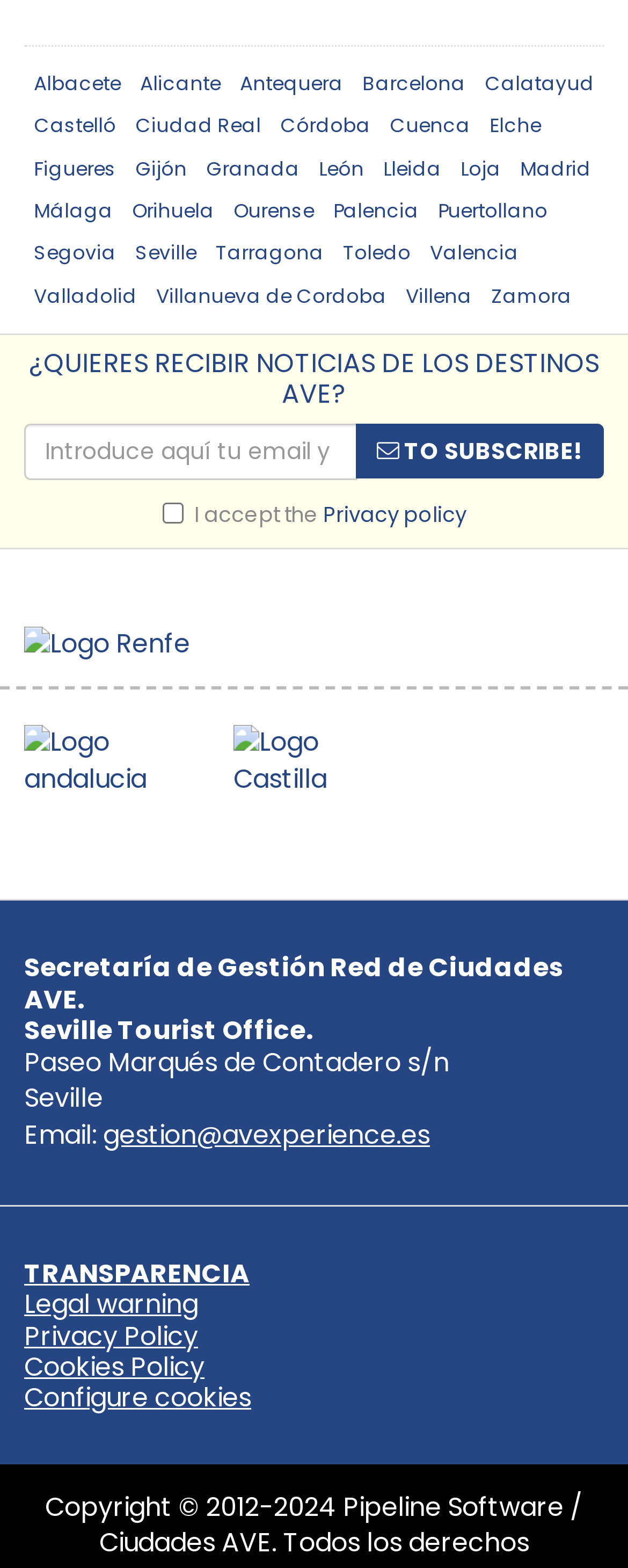What is the purpose of the textbox in the webpage?
From the image, provide a succinct answer in one word or a short phrase.

To introduce email